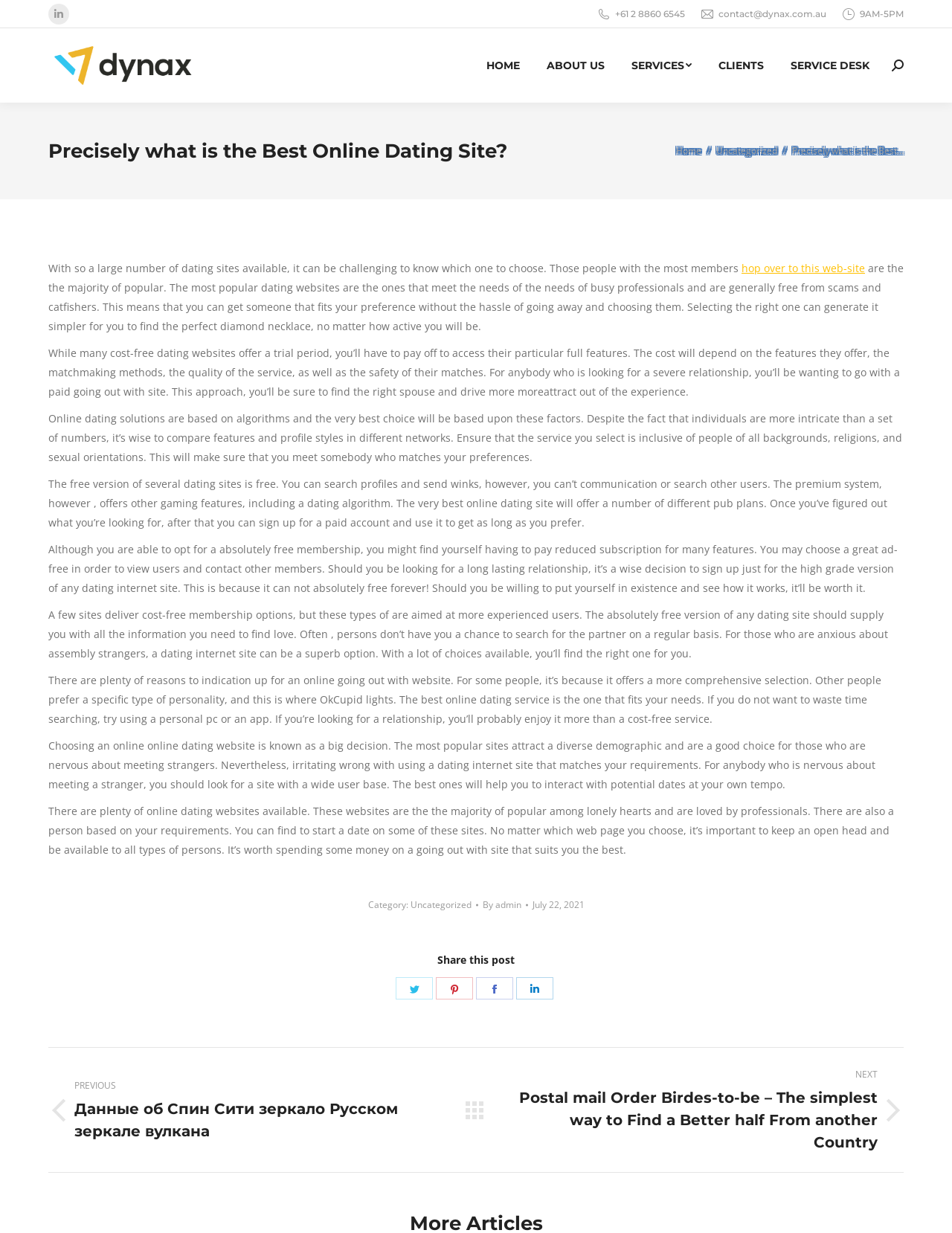Provide an in-depth caption for the contents of the webpage.

This webpage is about online dating sites, specifically discussing how to choose the best one. At the top, there is a navigation menu with links to "HOME", "ABOUT US", "SERVICES", "CLIENTS", and "SERVICE DESK". Below the menu, there is a search bar with a magnifying glass icon. 

On the left side, there is a section with the website's logo, "Dynax", and a link to the LinkedIn page. Below the logo, there is a contact information section with a phone number, email address, and business hours.

The main content of the webpage is a long article discussing the challenges of choosing the right online dating site. The article is divided into several paragraphs, each discussing different aspects of online dating, such as the importance of algorithms, the benefits of paid subscription, and the need to consider personal preferences when choosing a dating site.

On the right side, there is a section with links to related posts, including "Previous post" and "Next post". At the bottom of the page, there is a "Go to Top" button.

Throughout the webpage, there are several links and buttons, including a "Share this post" section with links to share the article on social media platforms like Twitter, Pinterest, Facebook, and LinkedIn.